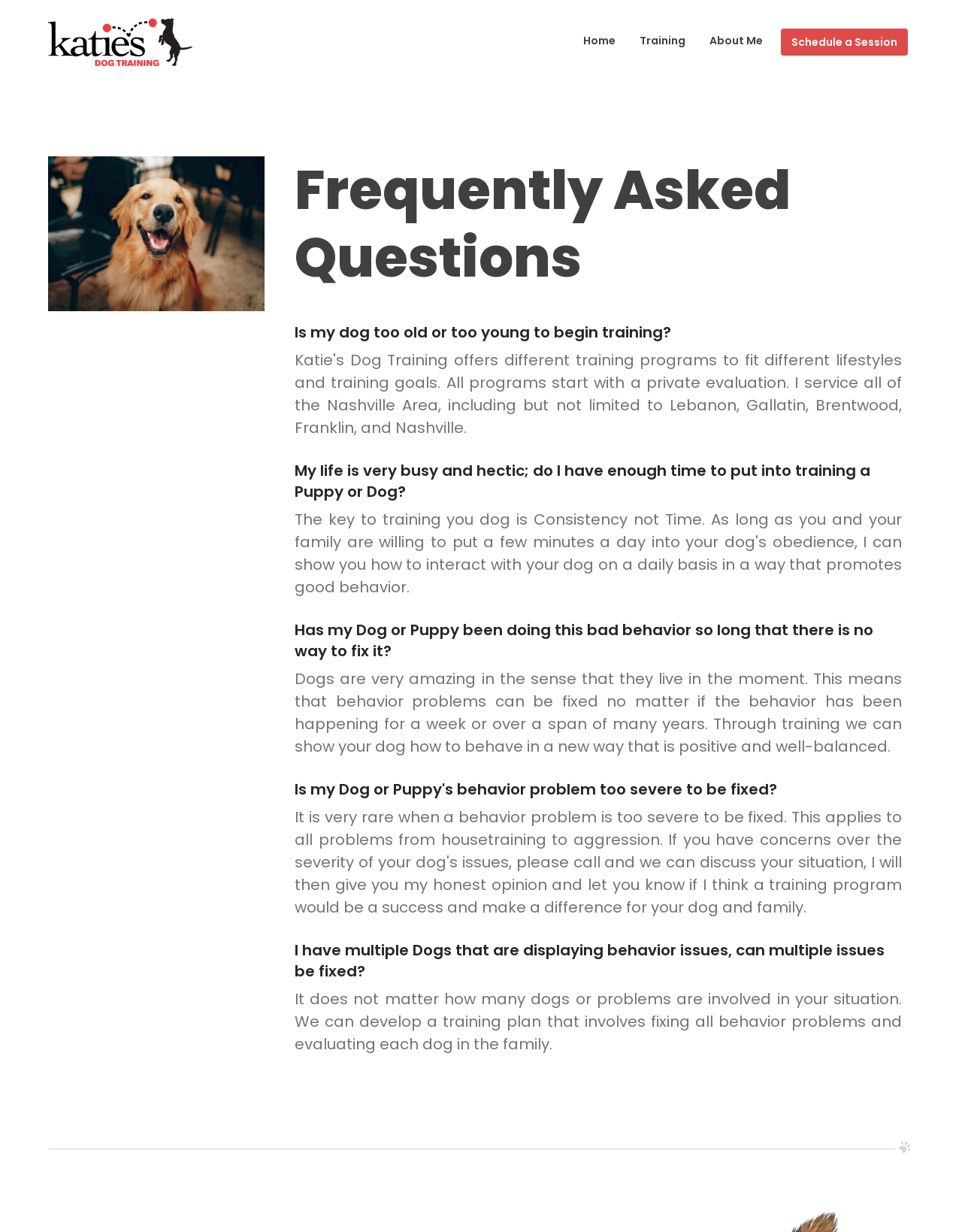What is the breed of the dog in the picture?
Based on the image, answer the question in a detailed manner.

The picture of a dog is located on the top-right side of the webpage, and it is described as a 'Picture of a chocolate labrador'.